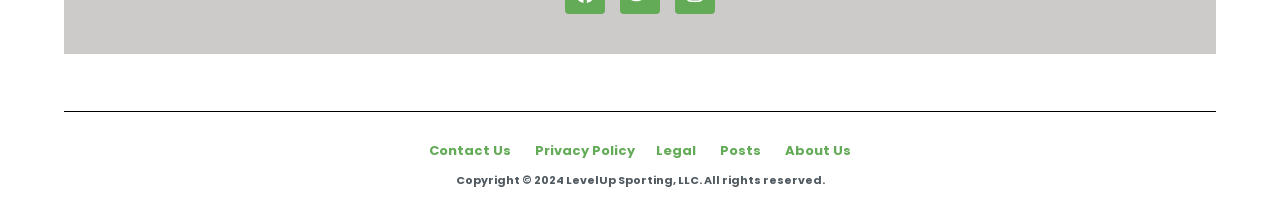Identify the bounding box coordinates for the UI element described as: "Home".

None